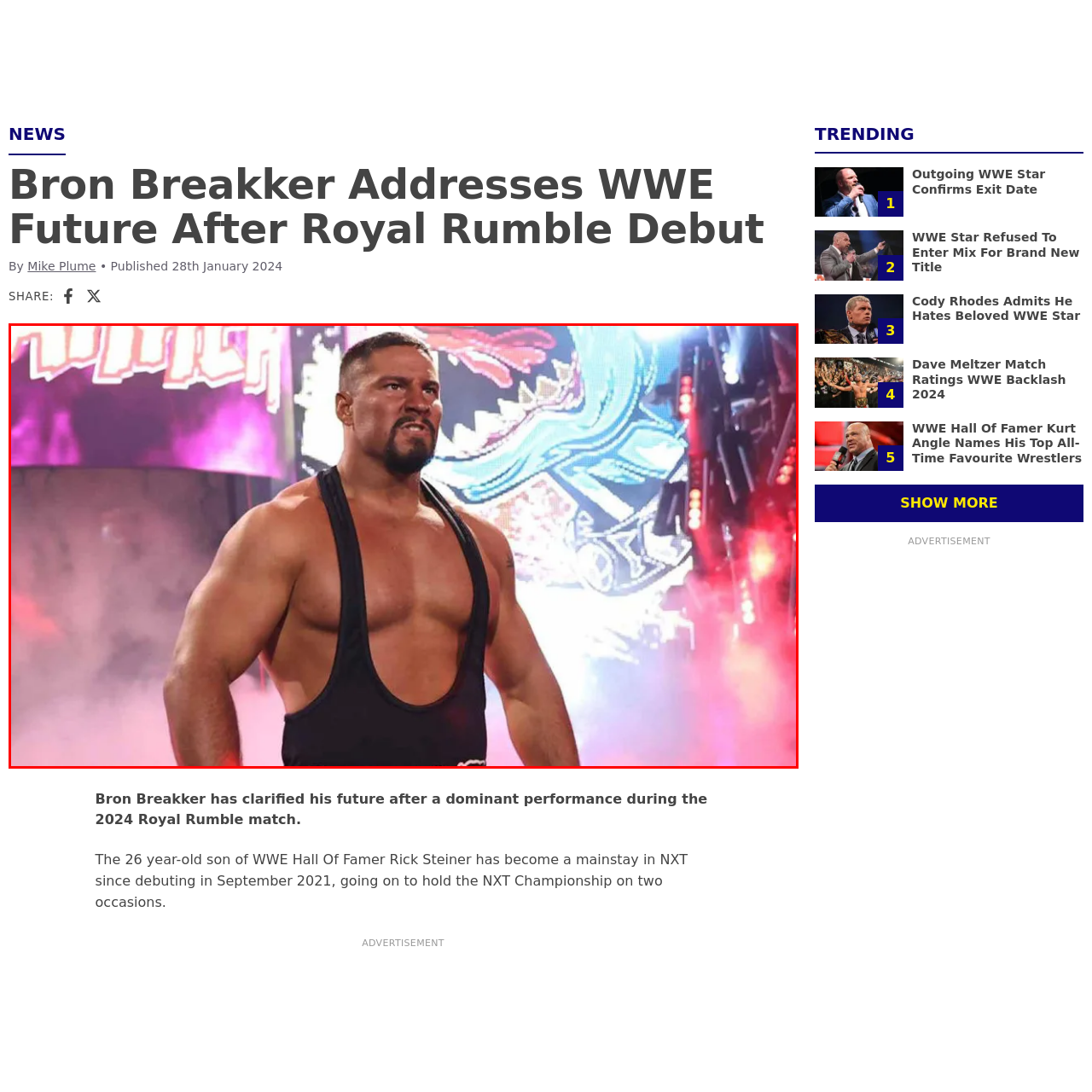Look at the image enclosed within the red outline and answer the question with a single word or phrase:
Who is Bron Breakker's father?

Rick Steiner